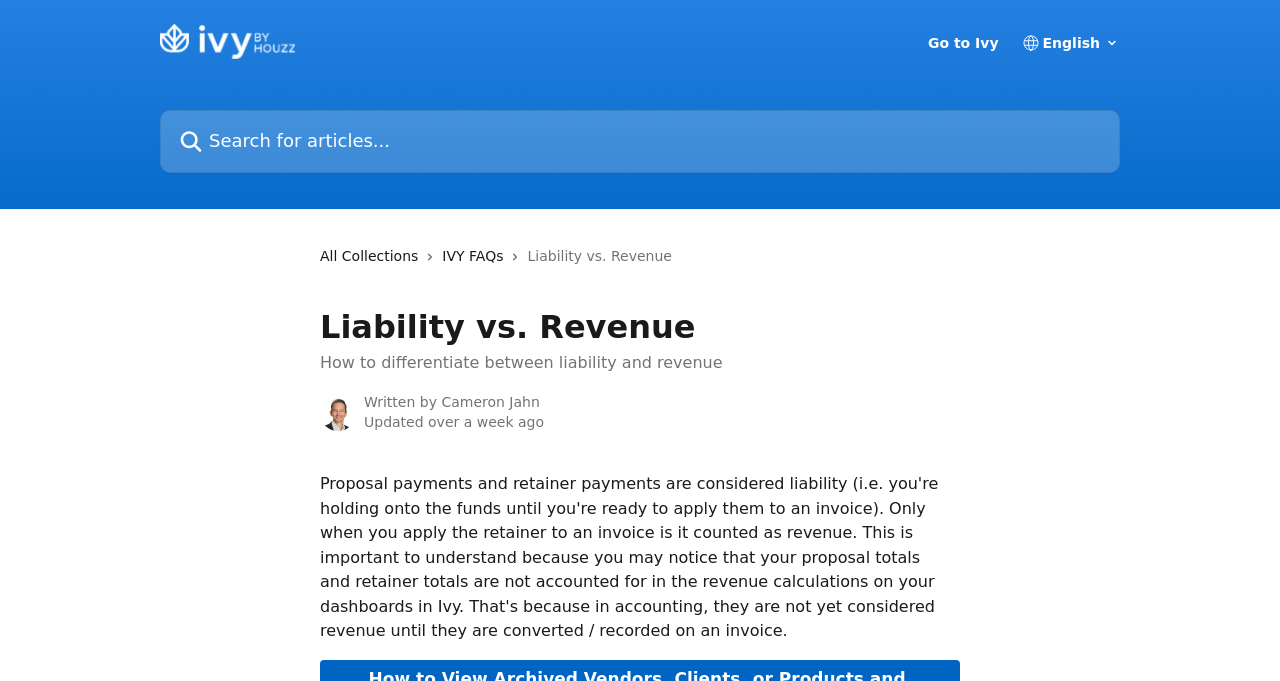Detail the various sections and features of the webpage.

The webpage is about differentiating between liability and revenue, as indicated by the title "Liability vs. Revenue" and the subtitle "How to differentiate between liability and revenue". 

At the top of the page, there is a header section that spans the entire width. Within this section, there is a logo of "Ivy Help Center" on the left, accompanied by a link to "Go to Ivy" on the right. A search bar is also located in this section, with a magnifying glass icon on the left and a placeholder text "Search for articles...". 

Below the header section, there are three links: "All Collections", "IVY FAQs", and the title "Liability vs. Revenue". Each link has an accompanying icon to its right. 

The main content of the page is divided into two sections. On the left, there is an author section with a profile picture of "Cameron Jahn" and text indicating that the article was "Written by" the author and "Updated over a week ago". On the right, there is the main article content, which is not explicitly described in the accessibility tree.